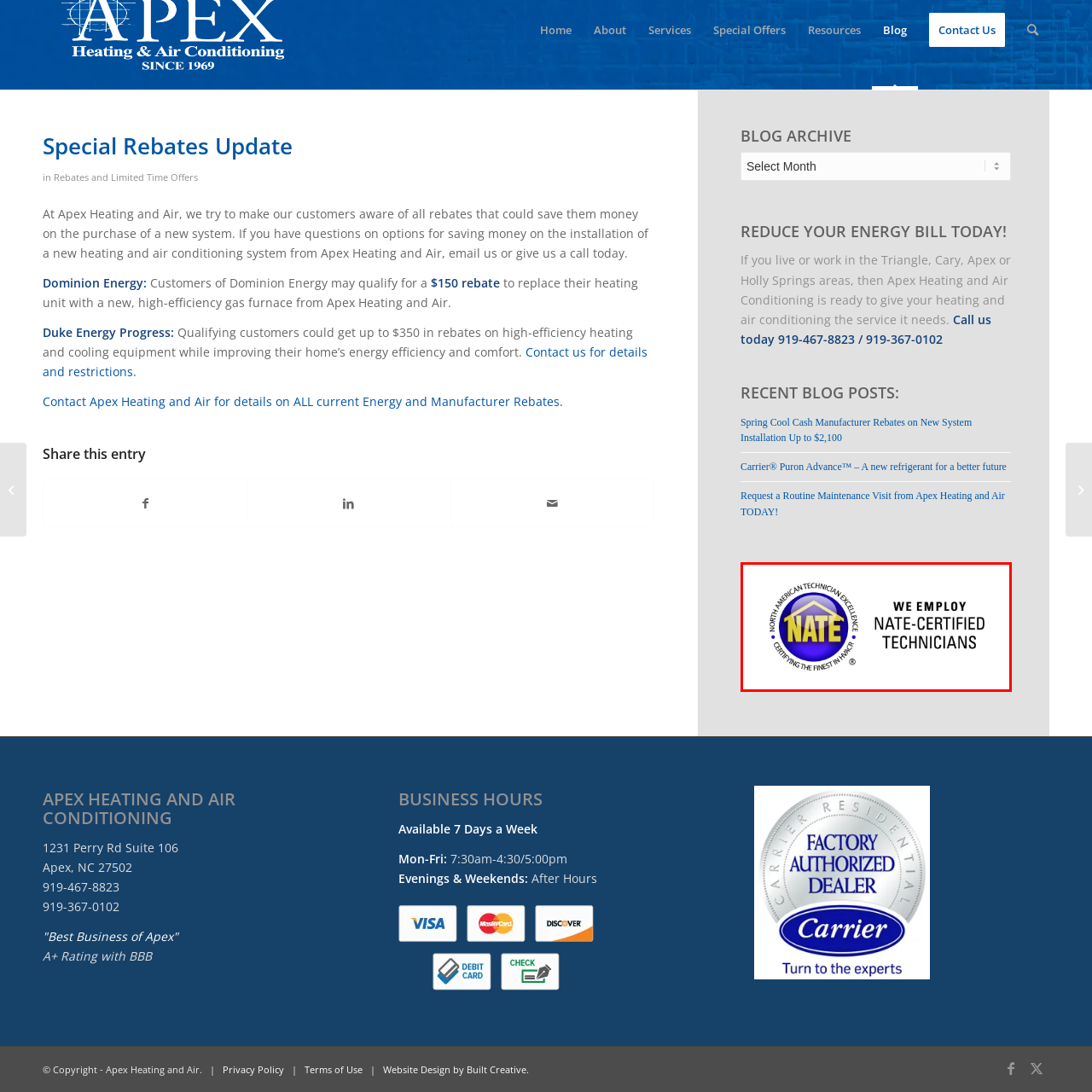Provide a comprehensive description of the image contained within the red rectangle.

The image prominently features the logo of NATE (North American Technician Excellence), along with the text "WE EMPLOY NATE-CERTIFIED TECHNICIANS." This symbolizes Apex Heating and Air's commitment to providing high-quality service through certified professionals. The logo and text highlight the company’s dedication to hiring technicians who meet rigorous industry standards, ensuring that customers receive top-notch expertise for their heating and air conditioning needs. This emphasis on certification reassures clients of the quality and reliability of the services offered by Apex Heating and Air.